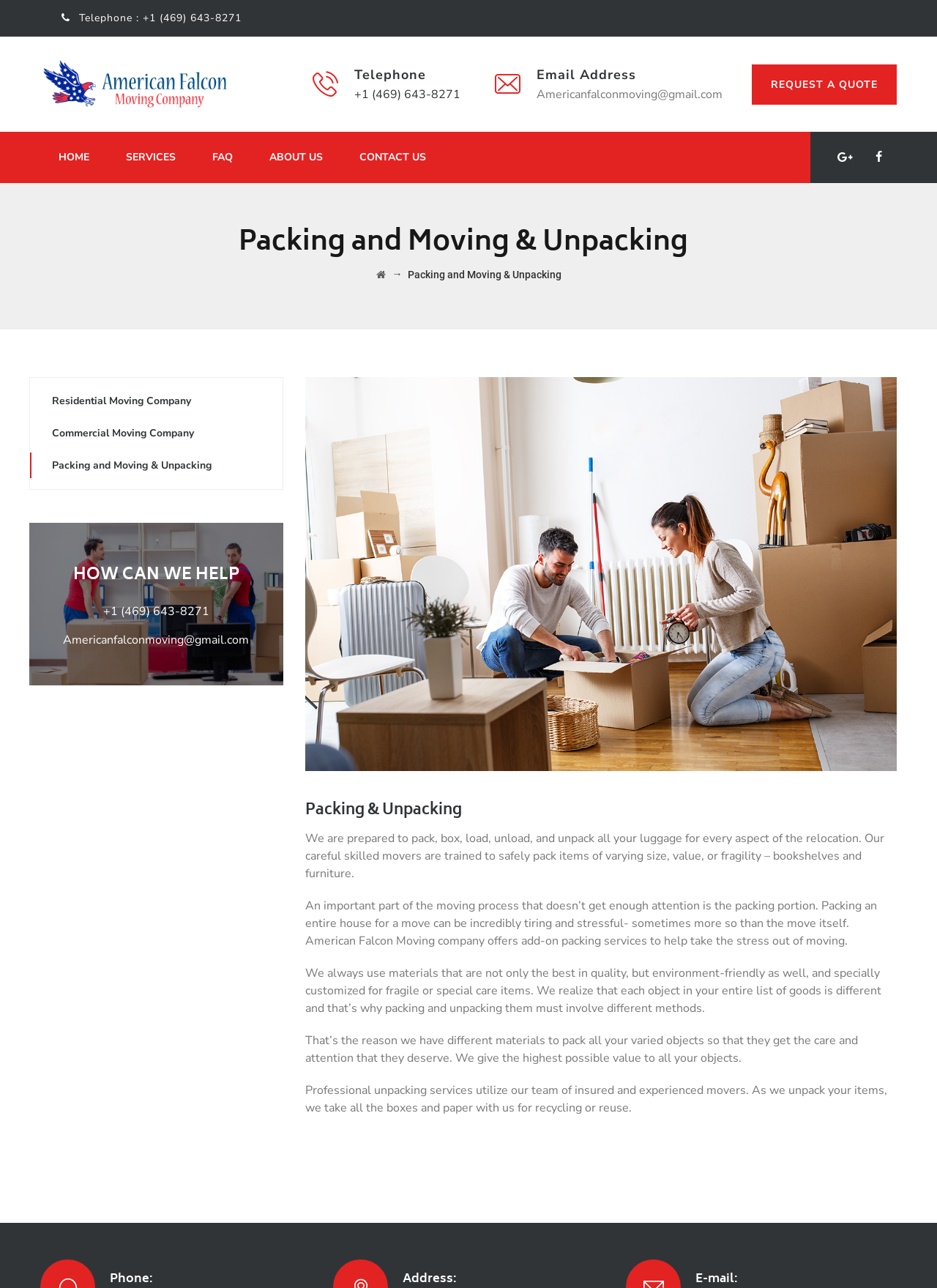What is the email address of American Falcon Moving company?
Provide an in-depth answer to the question, covering all aspects.

The email address of American Falcon Moving company can be found in the top section of the webpage, where the company's contact information is displayed. It is also mentioned in the 'Email Address' section, where the email address is provided as a static text.